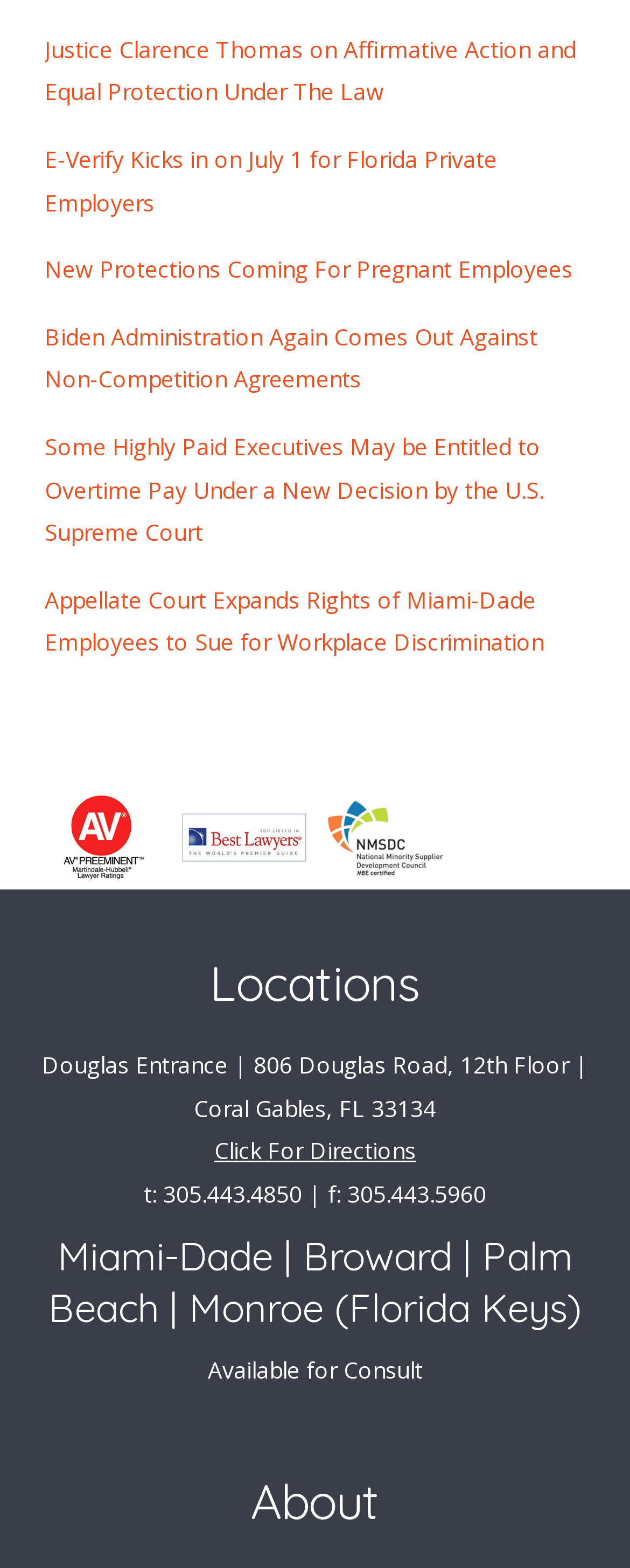How many links are on the webpage?
Using the image as a reference, answer the question with a short word or phrase.

9